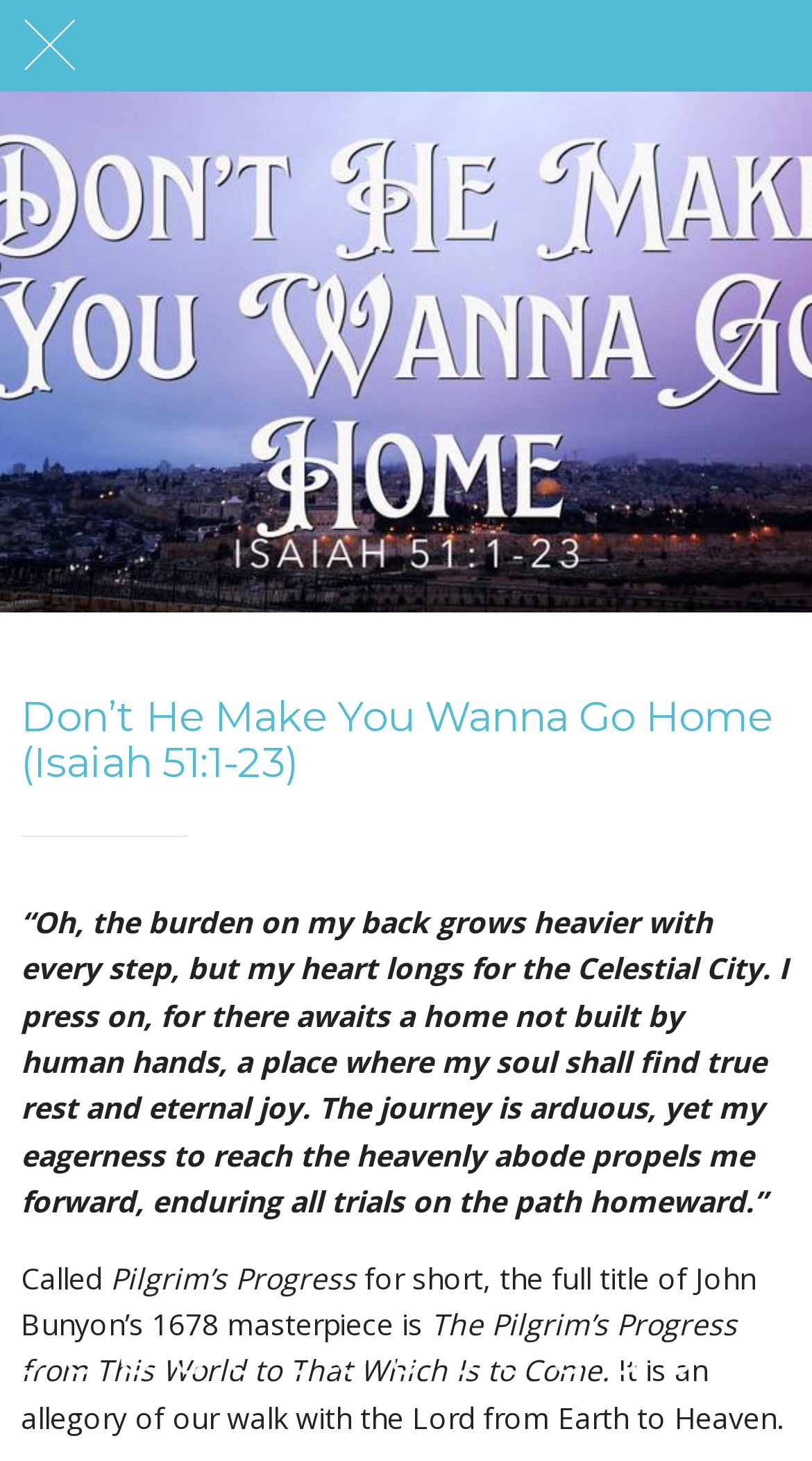Offer a comprehensive description of the webpage’s content and structure.

This webpage appears to be a devotional or inspirational page, with a focus on a Christian theme. At the top, there is a button labeled "Close" positioned on the left side. Below the button, a large heading reads "Don't He Make You Wanna Go Home (Isaiah 51:1-23)" which spans almost the entire width of the page. 

Underneath the heading, a horizontal separator line is present, followed by a passage of text that quotes a pilgrim's journey to the Celestial City, expressing their longing for a heavenly abode. This passage takes up a significant portion of the page.

Below the passage, there are four lines of text. The first line reads "Called", and the second line reads "Pilgrim's Progress". The third line provides more context, stating that "Pilgrim's Progress" is a shortened title of John Bunyan's 1678 masterpiece. The fourth line reveals the full title of the masterpiece, "The Pilgrim's Progress from This World to That Which Is to Come". 

Finally, at the bottom of the page, there is a sentence that explains the allegorical nature of the Pilgrim's Progress, describing it as a representation of one's walk with the Lord from Earth to Heaven.